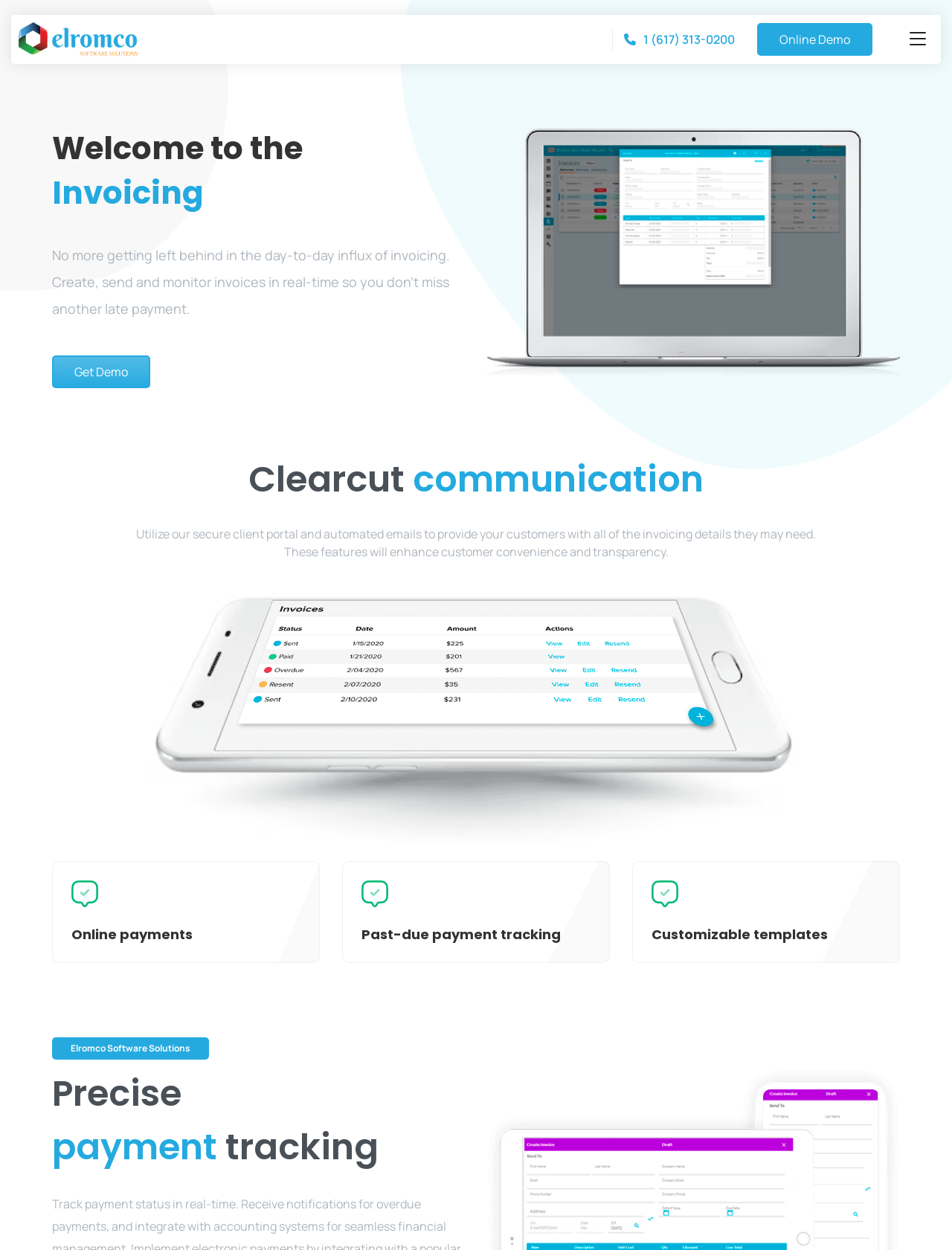Respond with a single word or phrase for the following question: 
What is the purpose of the client portal?

Provide invoicing details